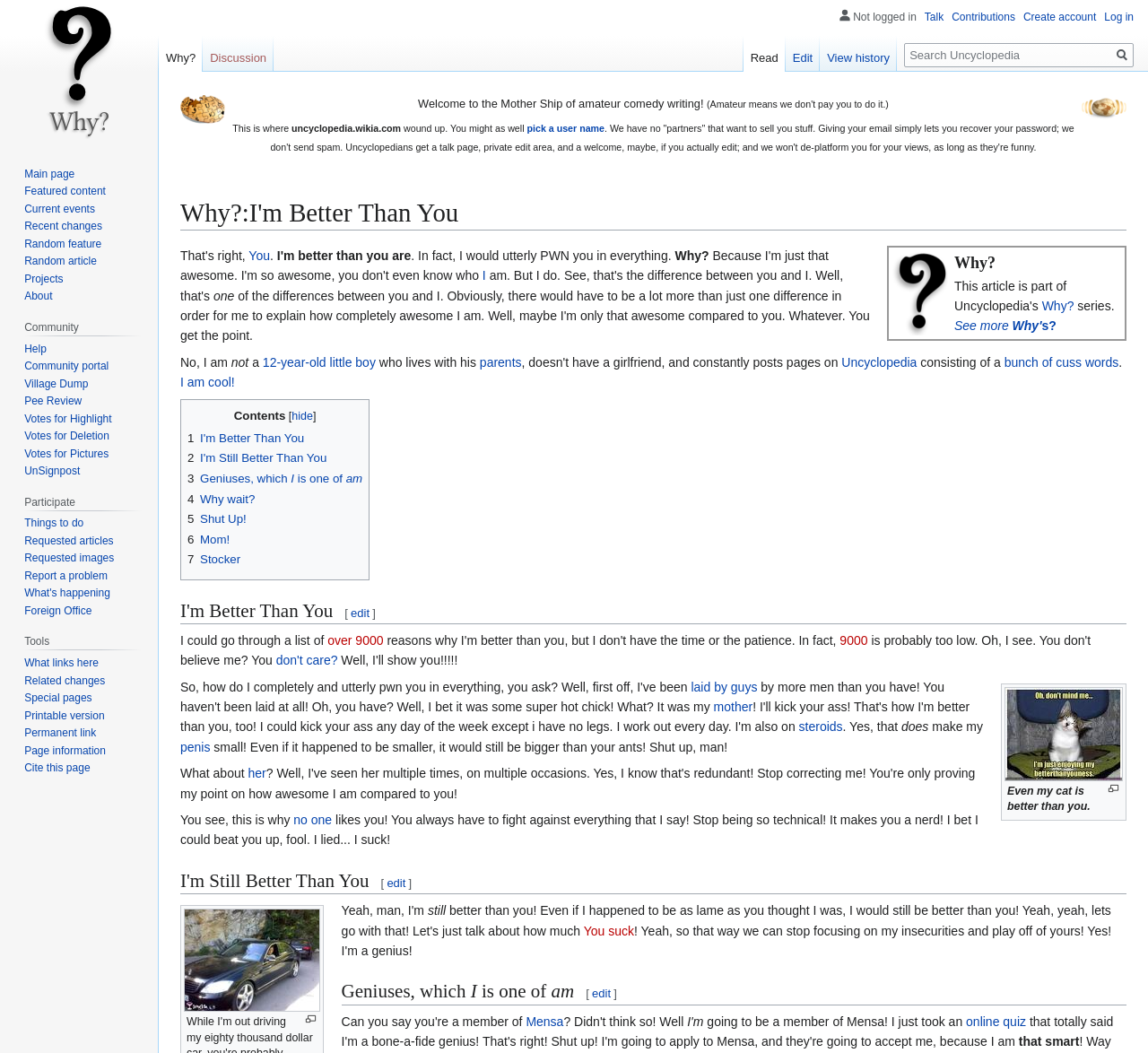Determine the bounding box coordinates of the clickable element to achieve the following action: 'Click the 'edit' link'. Provide the coordinates as four float values between 0 and 1, formatted as [left, top, right, bottom].

[0.306, 0.575, 0.322, 0.588]